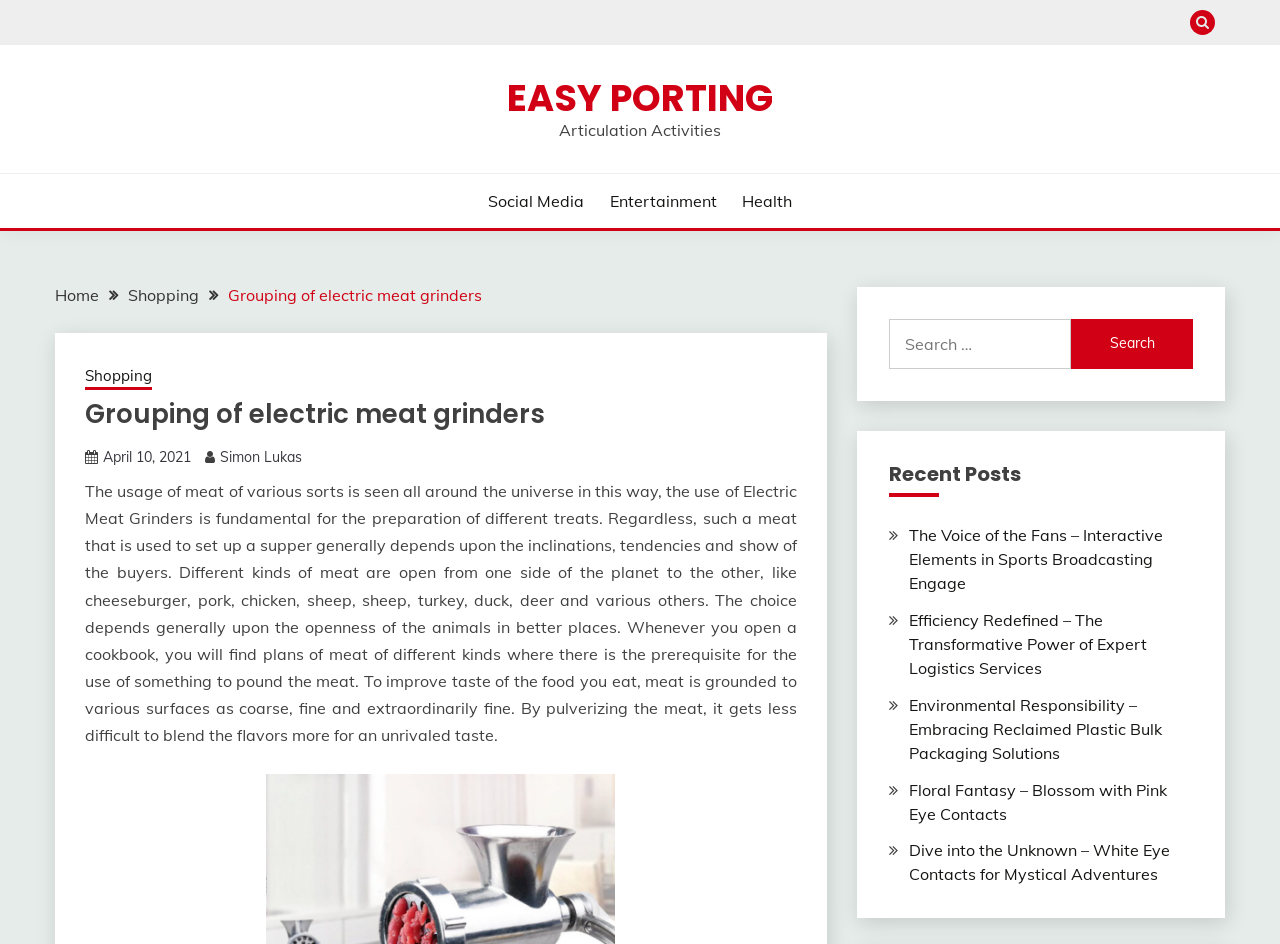Please locate the bounding box coordinates of the element that needs to be clicked to achieve the following instruction: "Click the EASY PORTING link". The coordinates should be four float numbers between 0 and 1, i.e., [left, top, right, bottom].

[0.396, 0.076, 0.604, 0.131]